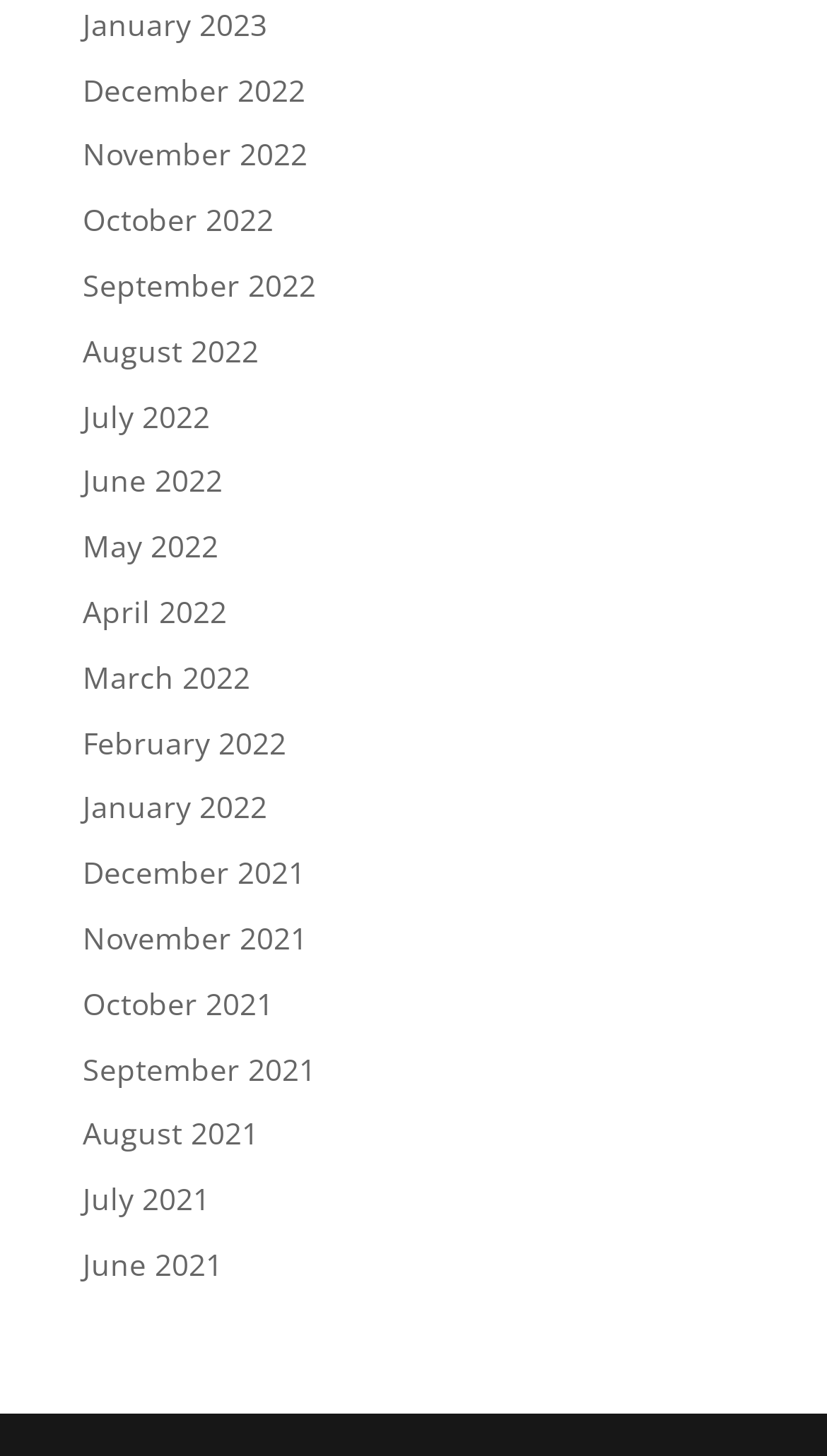How many months are listed in total? Based on the image, give a response in one word or a short phrase.

24